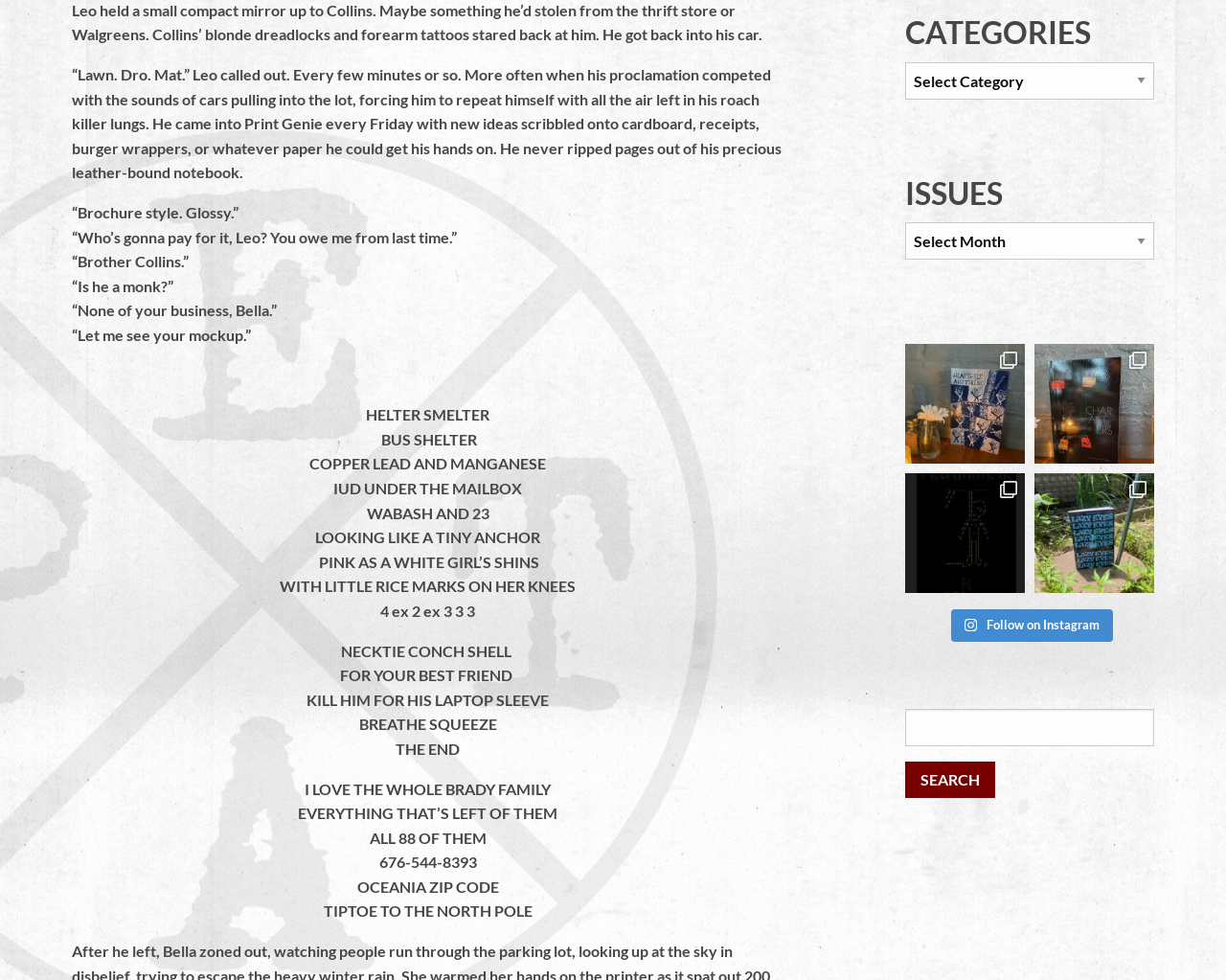Find the bounding box coordinates for the area that should be clicked to accomplish the instruction: "Follow on Instagram".

[0.776, 0.622, 0.908, 0.655]